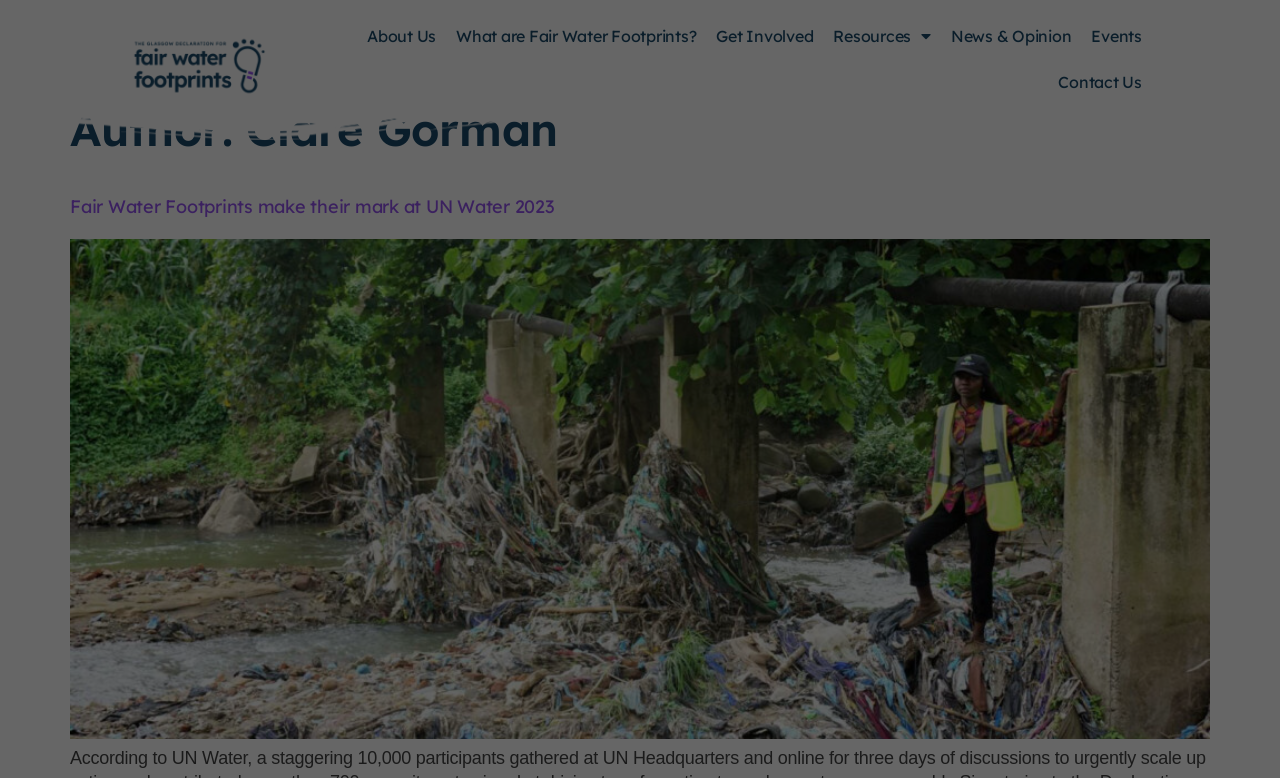Please specify the bounding box coordinates of the clickable region to carry out the following instruction: "contact us". The coordinates should be four float numbers between 0 and 1, in the format [left, top, right, bottom].

[0.819, 0.076, 0.9, 0.135]